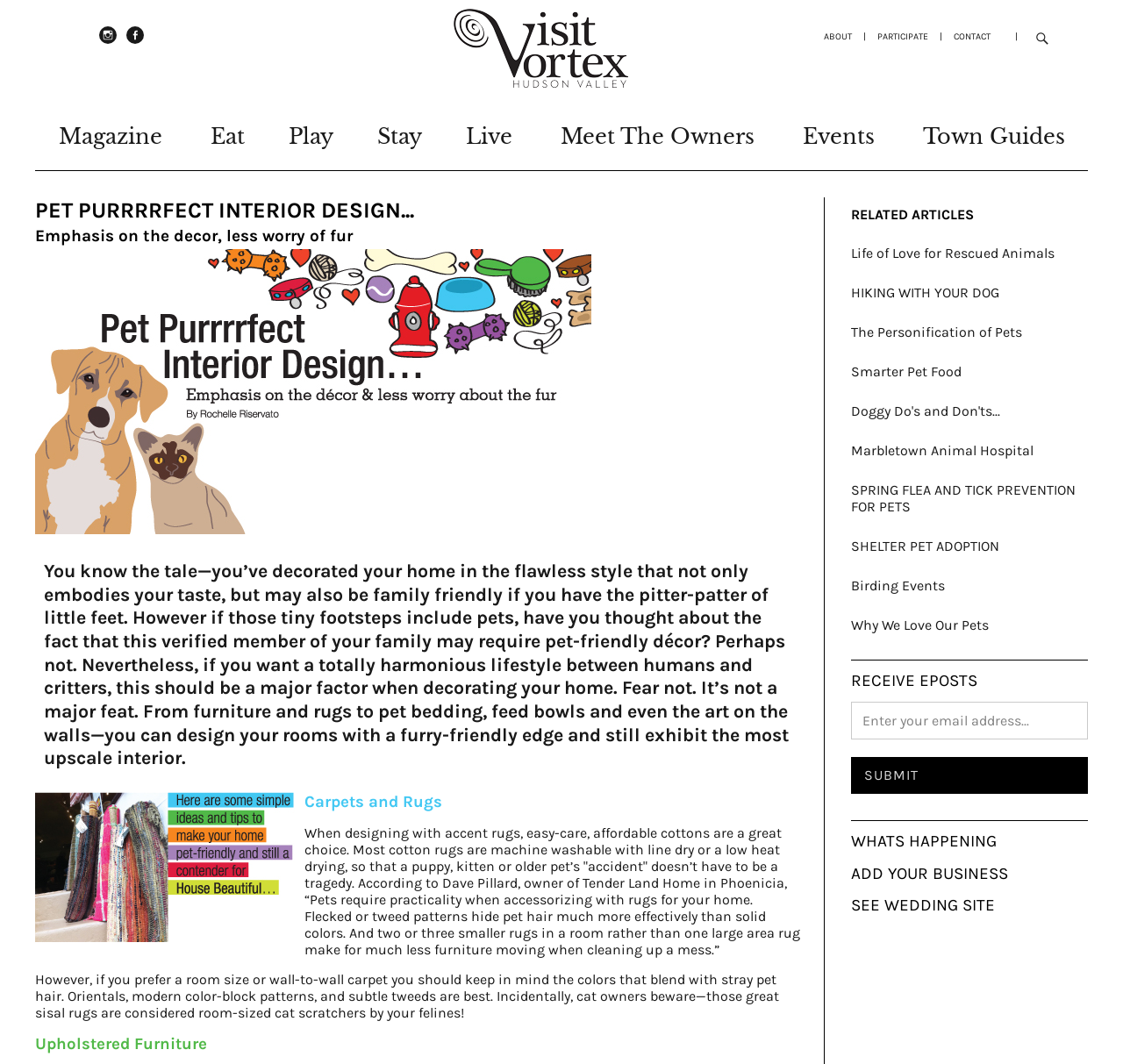Extract the bounding box coordinates of the UI element described by: "parent_node: RECEIVE EPOSTS name="subscribe-submit" value="submit"". The coordinates should include four float numbers ranging from 0 to 1, e.g., [left, top, right, bottom].

[0.758, 0.712, 0.969, 0.746]